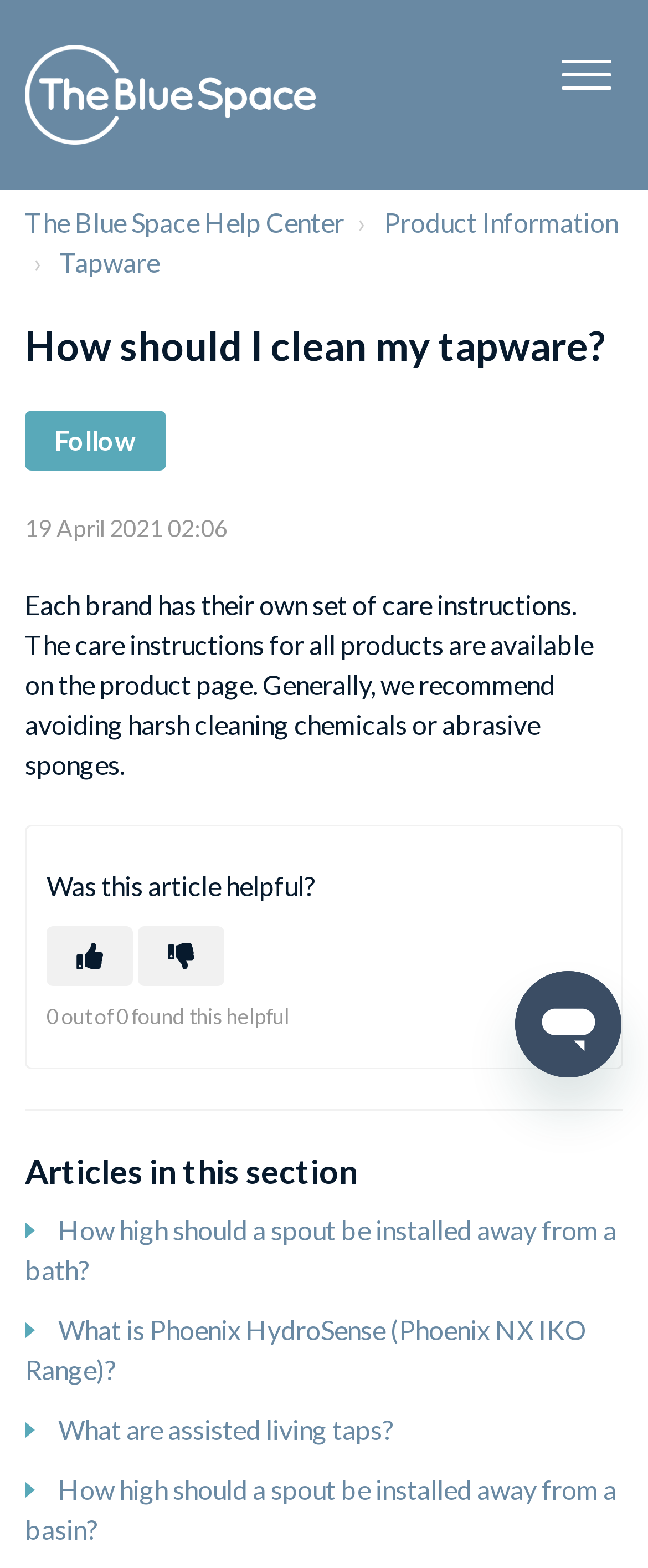What is the date of the current article?
Give a thorough and detailed response to the question.

The date of the current article can be determined by reading the time stamp '2021-04-19 02:06' located below the article heading. This time stamp corresponds to the date '19 April 2021'.